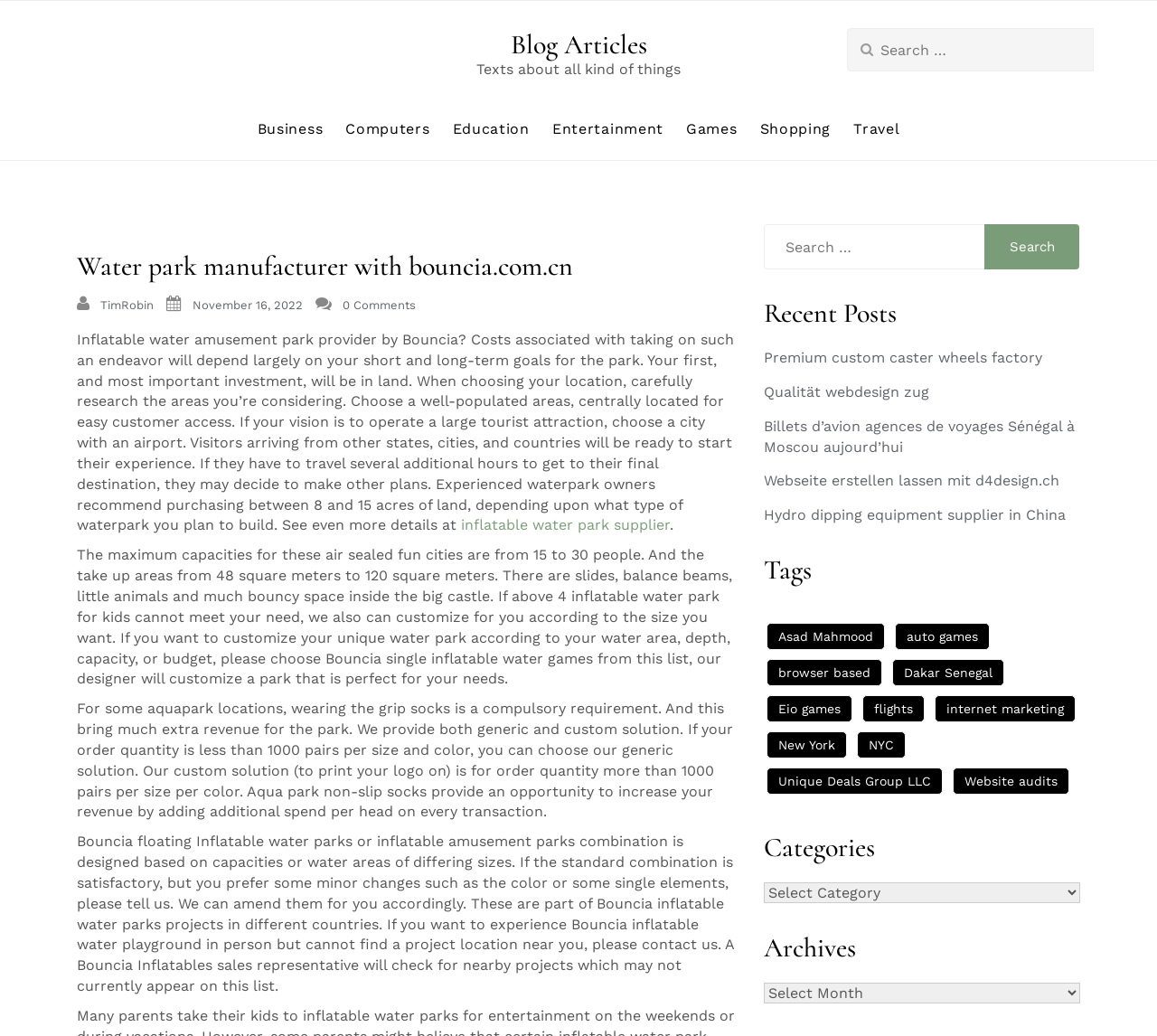Identify the bounding box of the HTML element described as: "Website audits".

[0.823, 0.741, 0.924, 0.767]